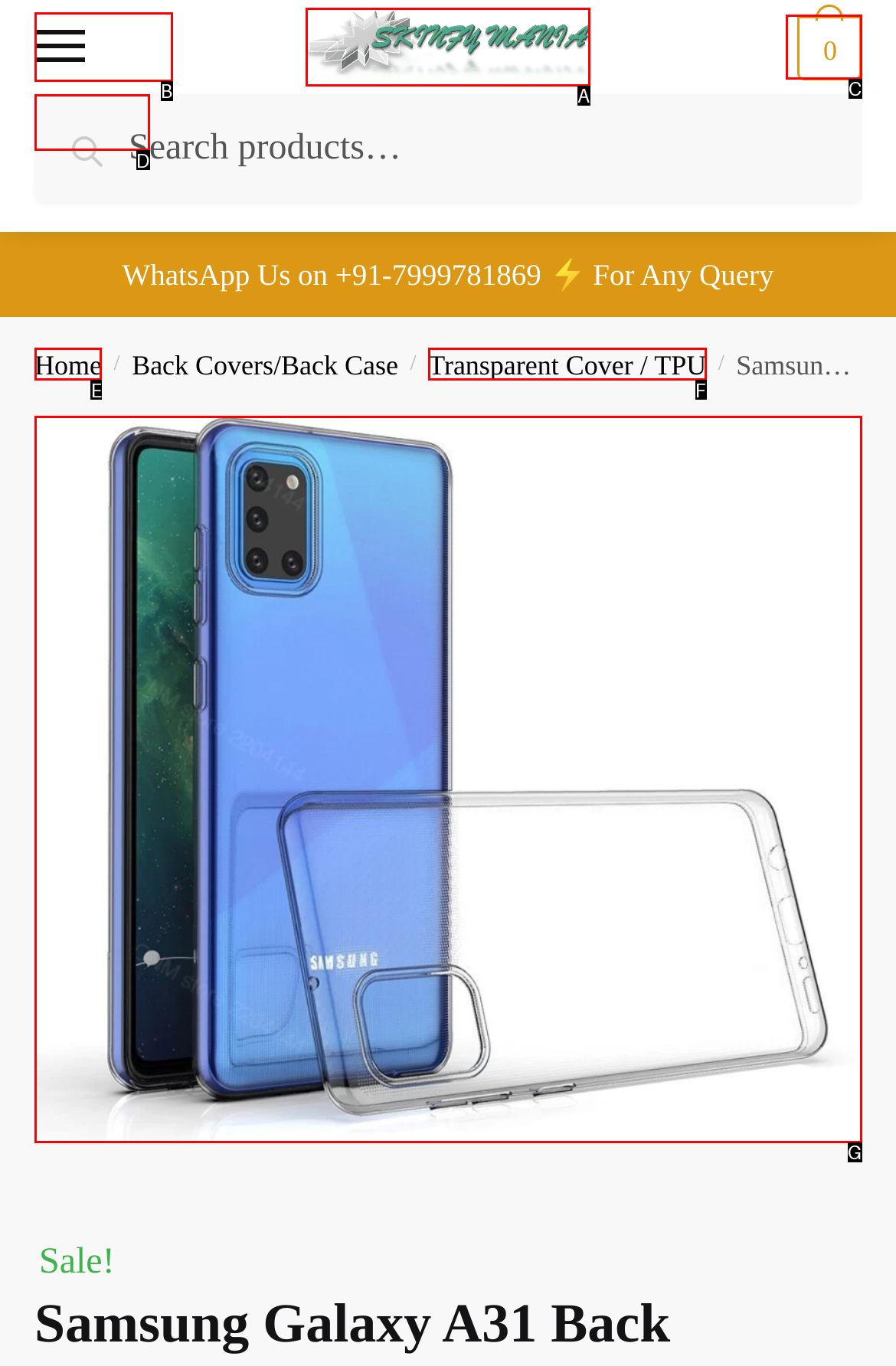Select the option that matches the description: True Mommy Instincts. Answer with the letter of the correct option directly.

None